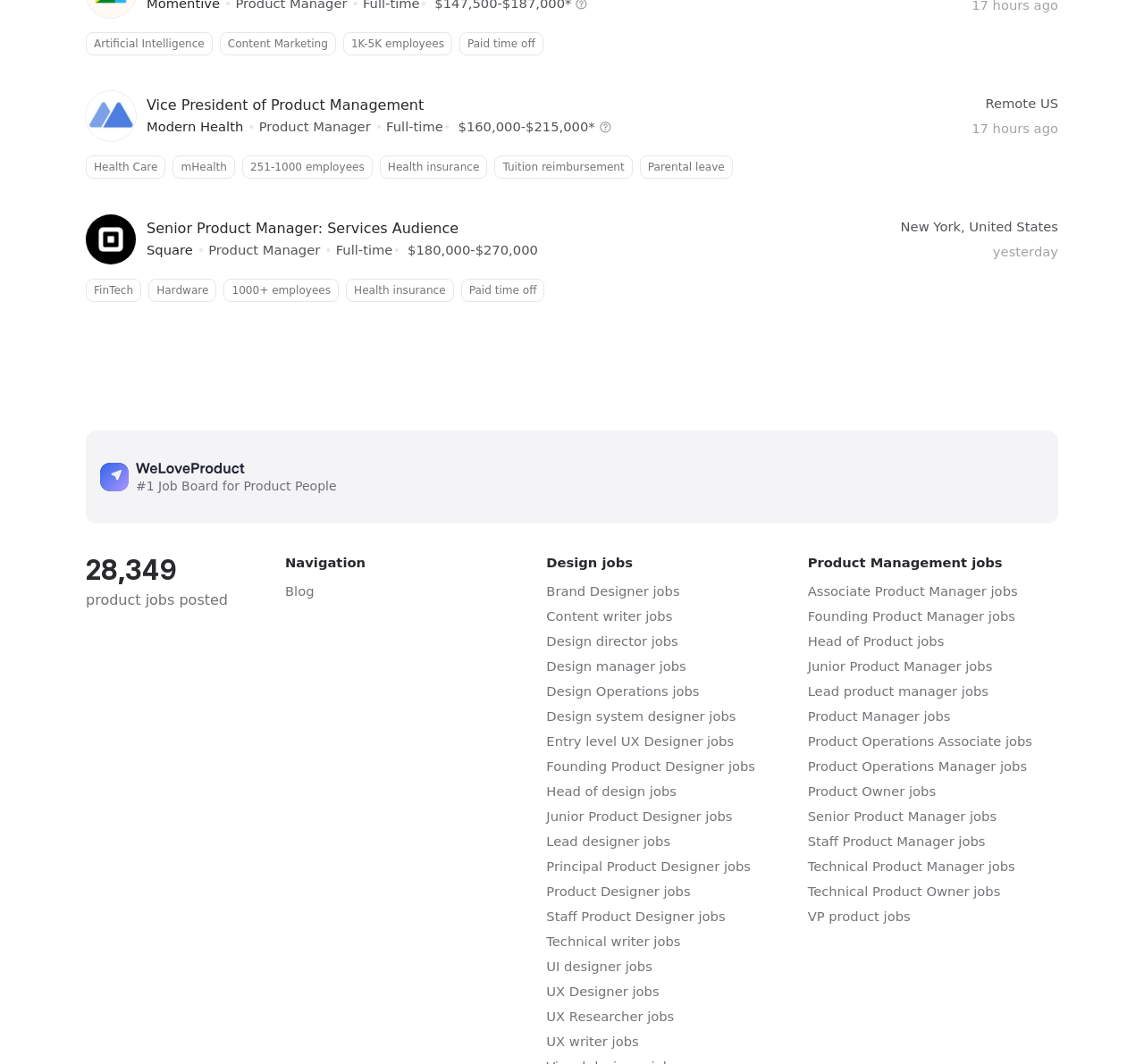What is the salary range for the Senior Product Manager job? Please answer the question using a single word or phrase based on the image.

$180,000-$270,000